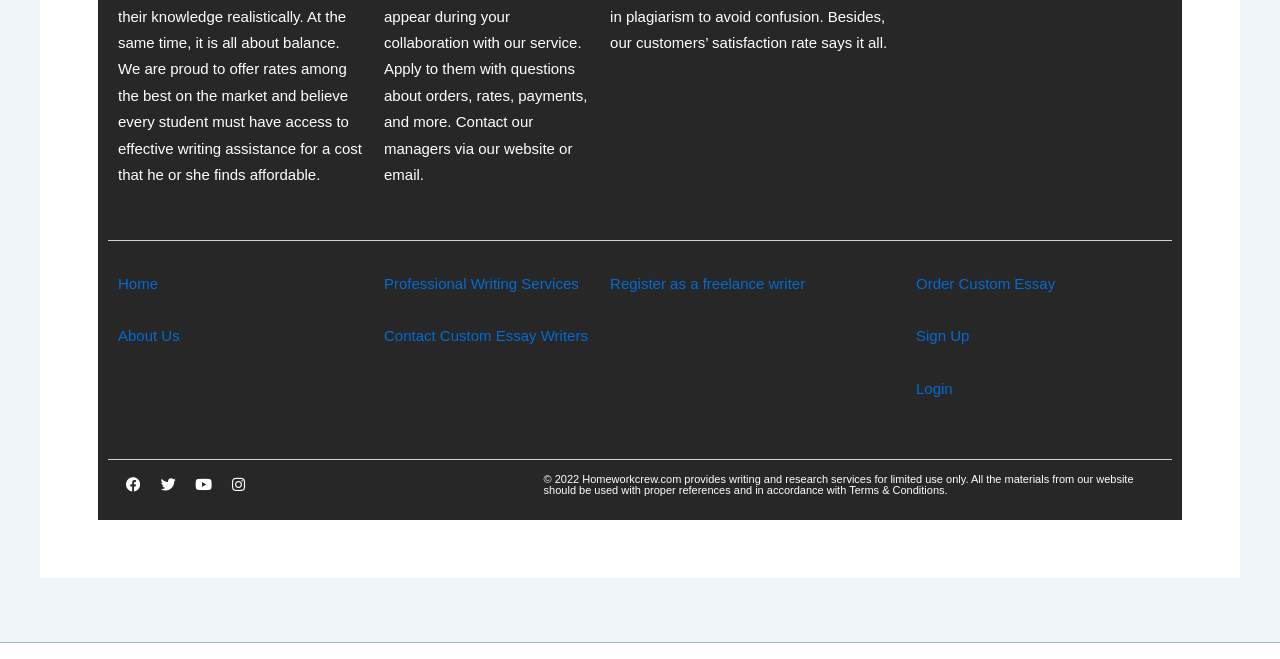Using the format (top-left x, top-left y, bottom-right x, bottom-right y), and given the element description, identify the bounding box coordinates within the screenshot: Professional Writing Services

[0.3, 0.417, 0.452, 0.443]